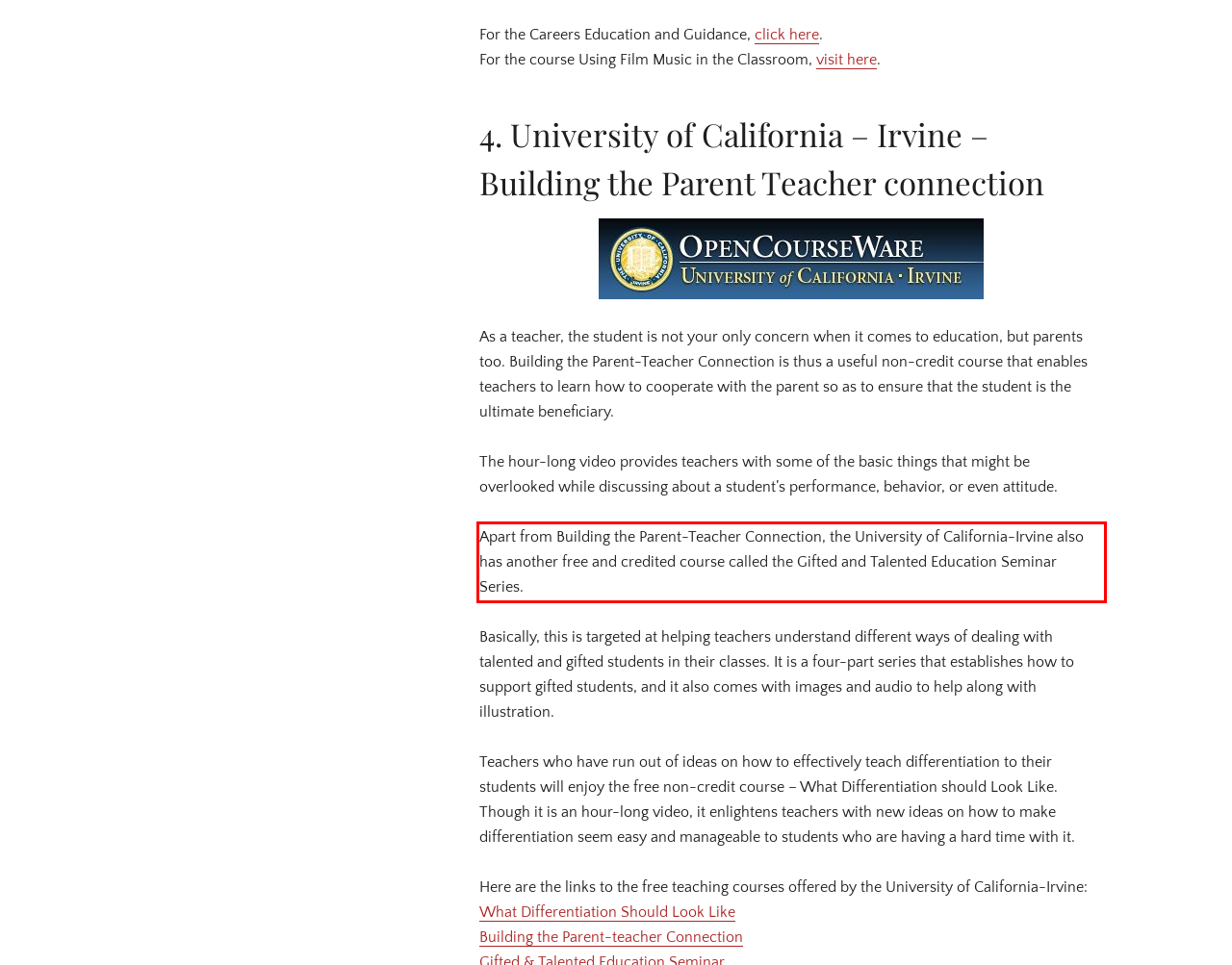Within the screenshot of a webpage, identify the red bounding box and perform OCR to capture the text content it contains.

Apart from Building the Parent-Teacher Connection, the University of California-Irvine also has another free and credited course called the Gifted and Talented Education Seminar Series.